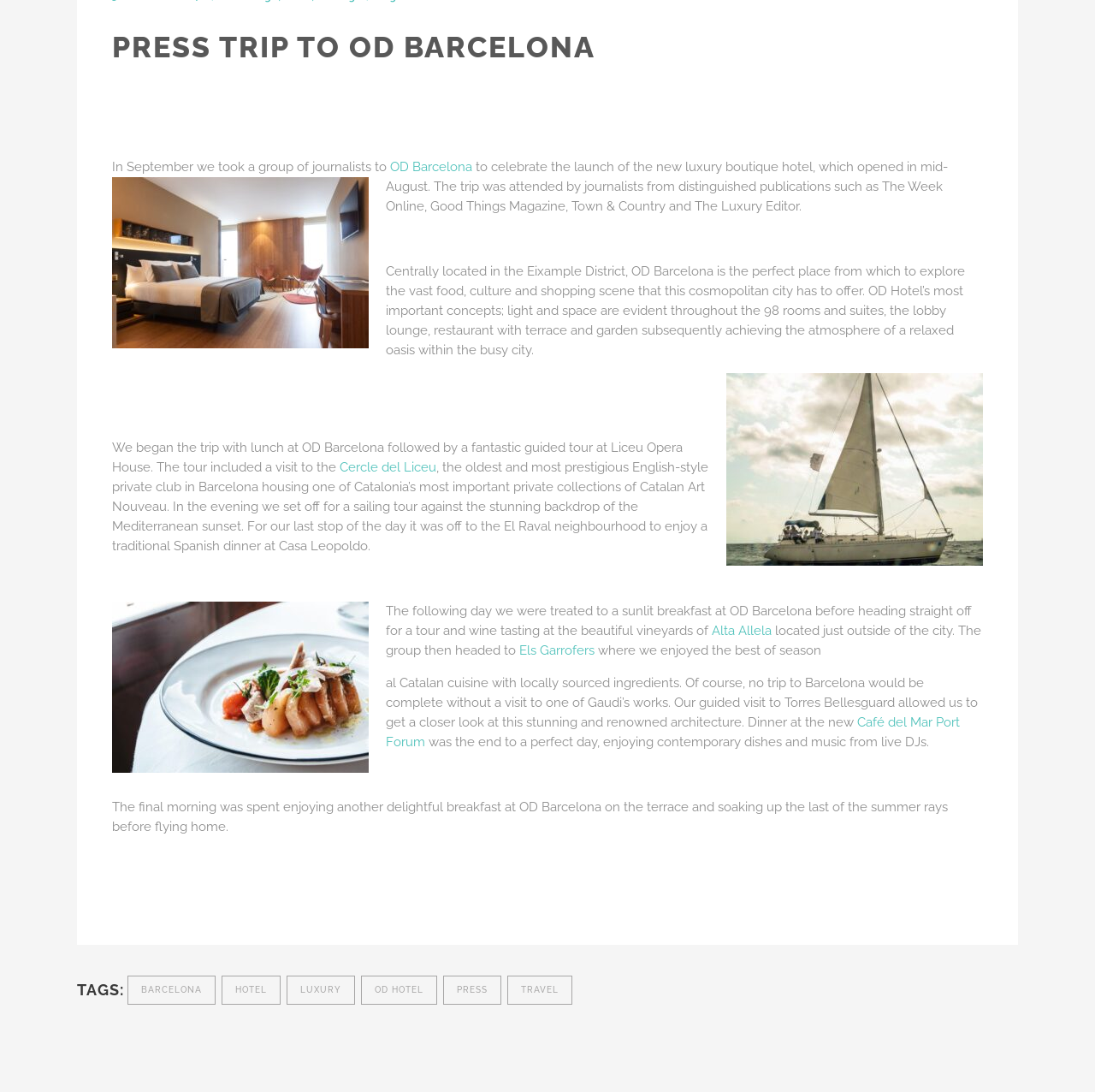Locate the UI element described by Luxury and provide its bounding box coordinates. Use the format (top-left x, top-left y, bottom-right x, bottom-right y) with all values as floating point numbers between 0 and 1.

[0.262, 0.893, 0.324, 0.92]